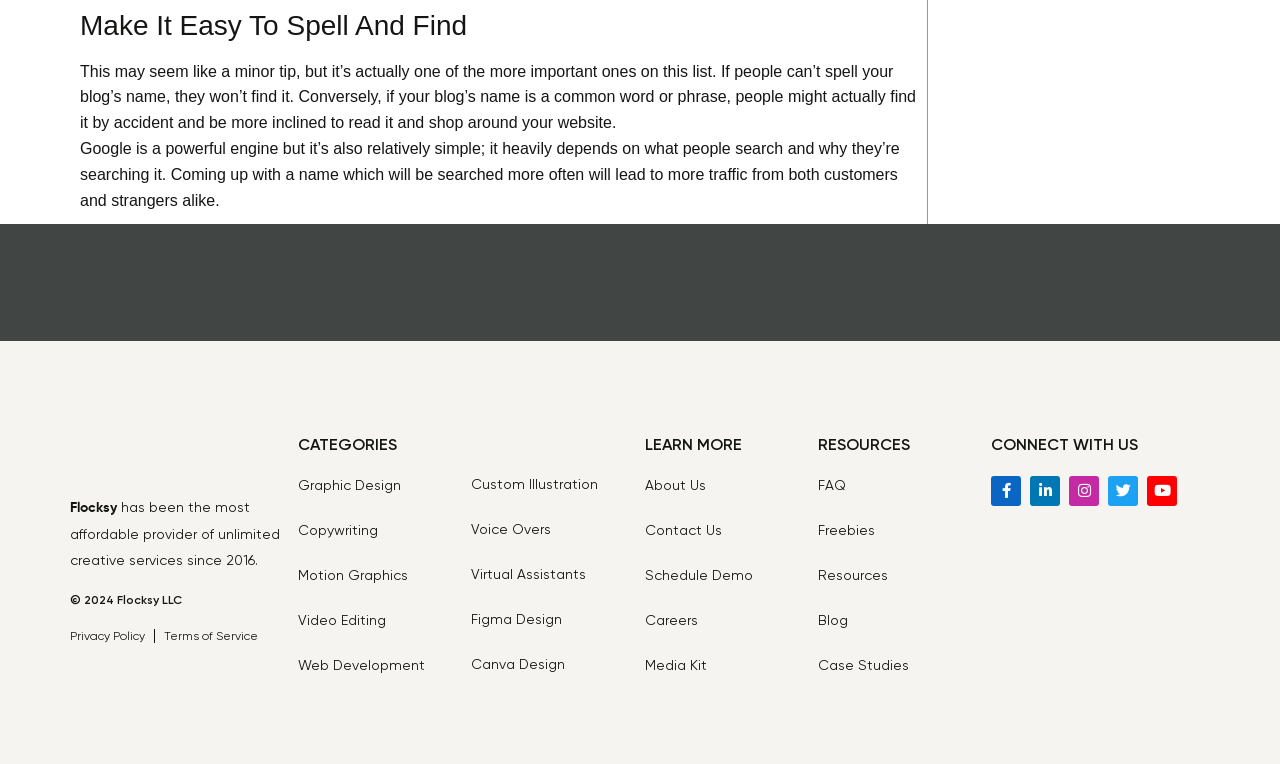Provide the bounding box coordinates of the section that needs to be clicked to accomplish the following instruction: "Read the 'Flocksy' description."

[0.055, 0.656, 0.091, 0.674]